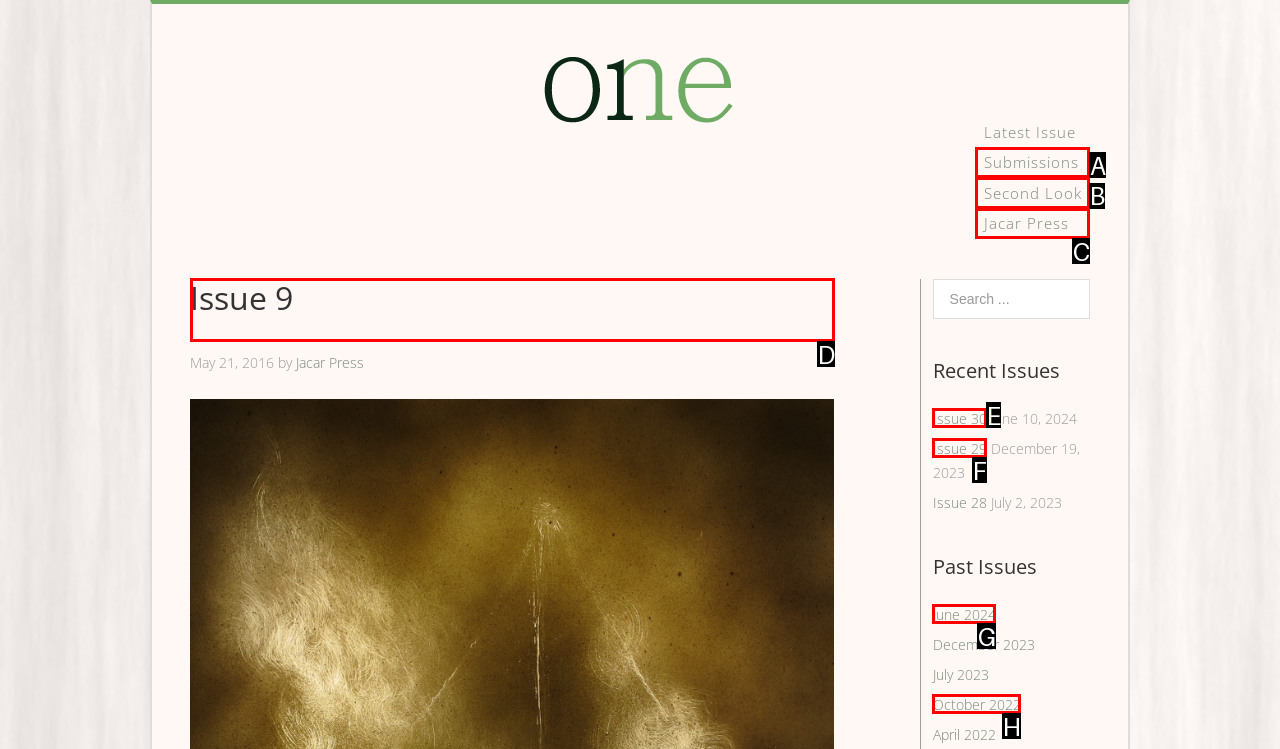Show which HTML element I need to click to perform this task: view issue 9 Answer with the letter of the correct choice.

D